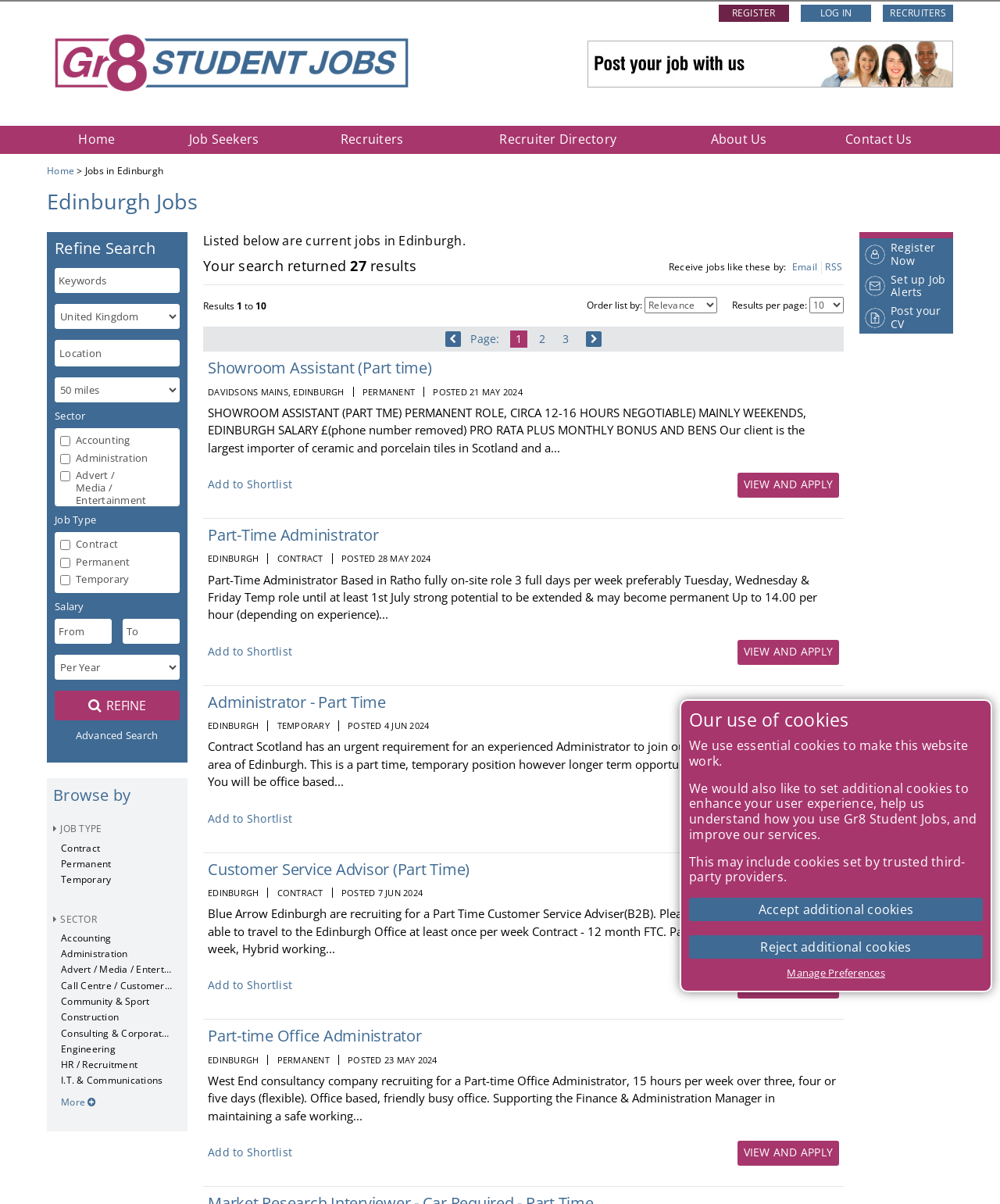Respond to the following question with a brief word or phrase:
What is the purpose of the 'Refine Search' section?

To filter job search results